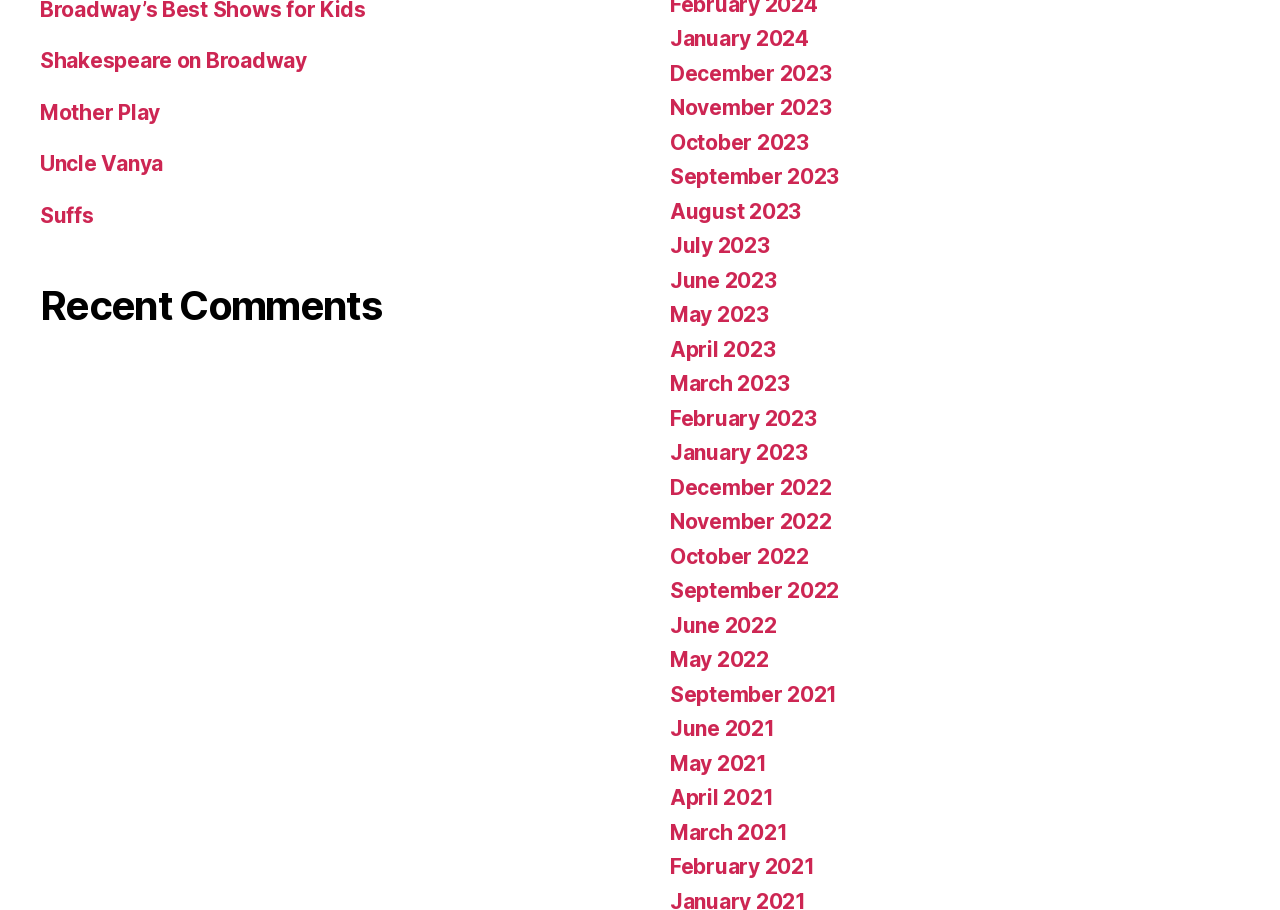Please provide a comprehensive response to the question below by analyzing the image: 
What is the most recent month listed?

I looked at the list of links on the right side of the webpage, which appear to be a list of months. The topmost link is 'January 2024', which suggests it is the most recent month listed.